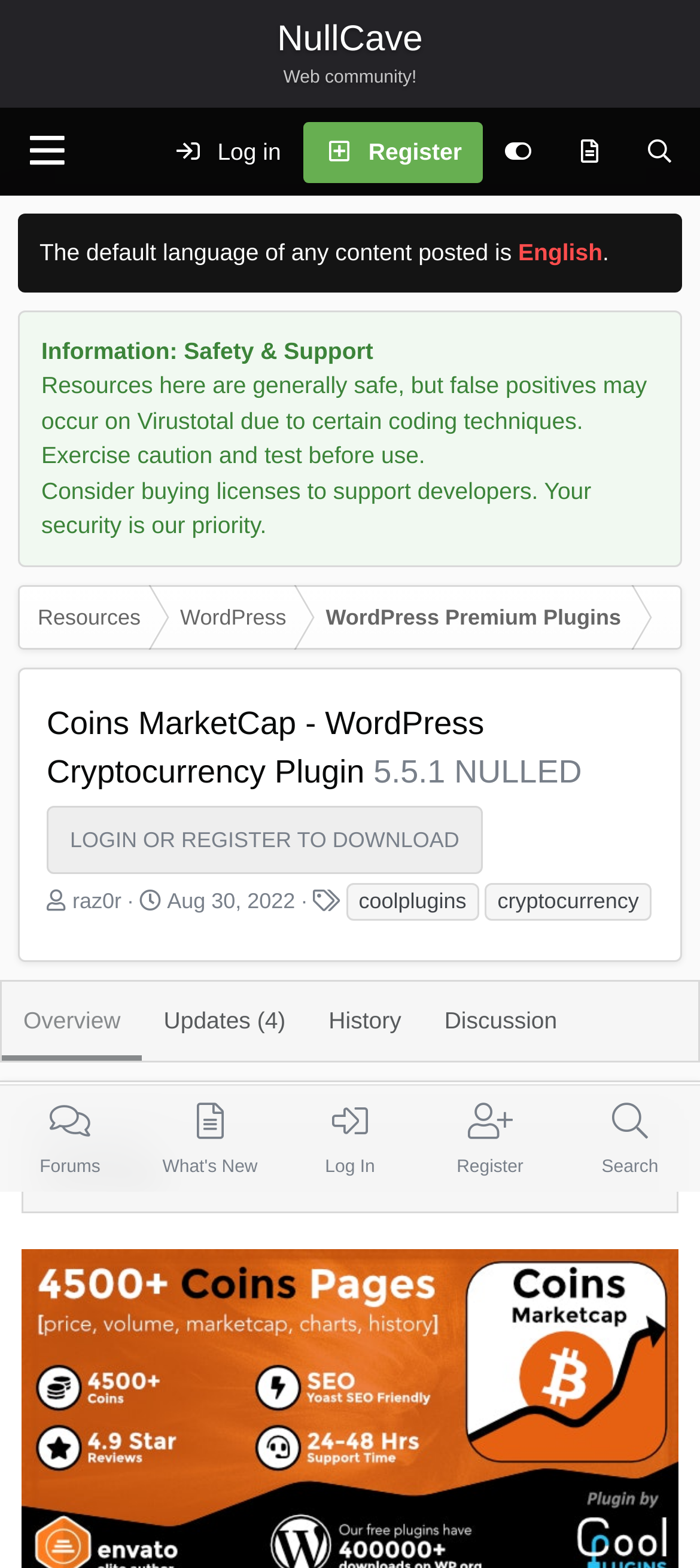Please use the details from the image to answer the following question comprehensively:
How many links are there in the top navigation bar?

The top navigation bar contains links such as 'NullCave Web community!', 'Log in', 'Register', 'What's new', 'Search', and an empty link, which totals to 6 links.